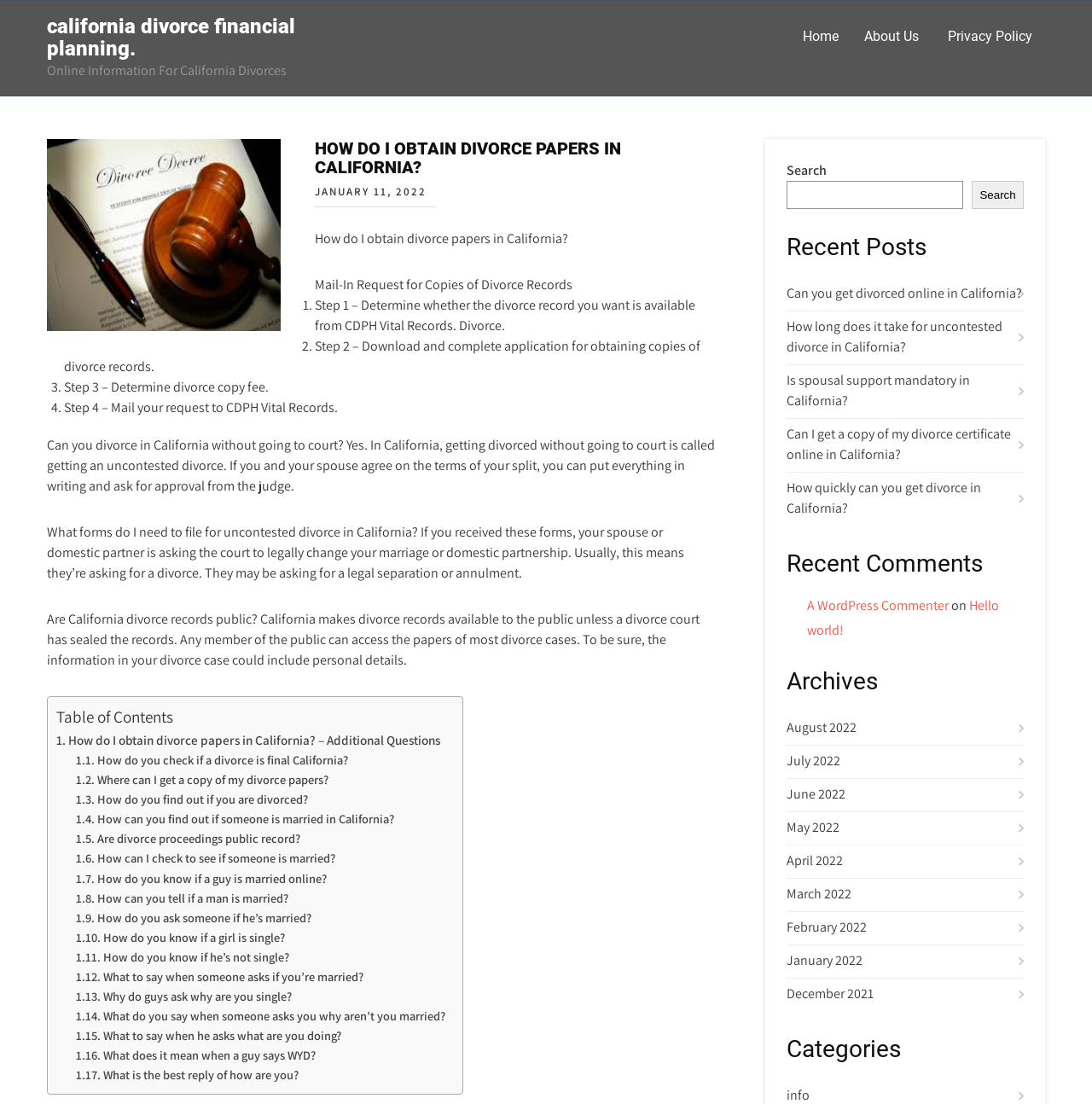What is the purpose of the 'Search' button on the webpage?
From the image, respond using a single word or phrase.

To search the website